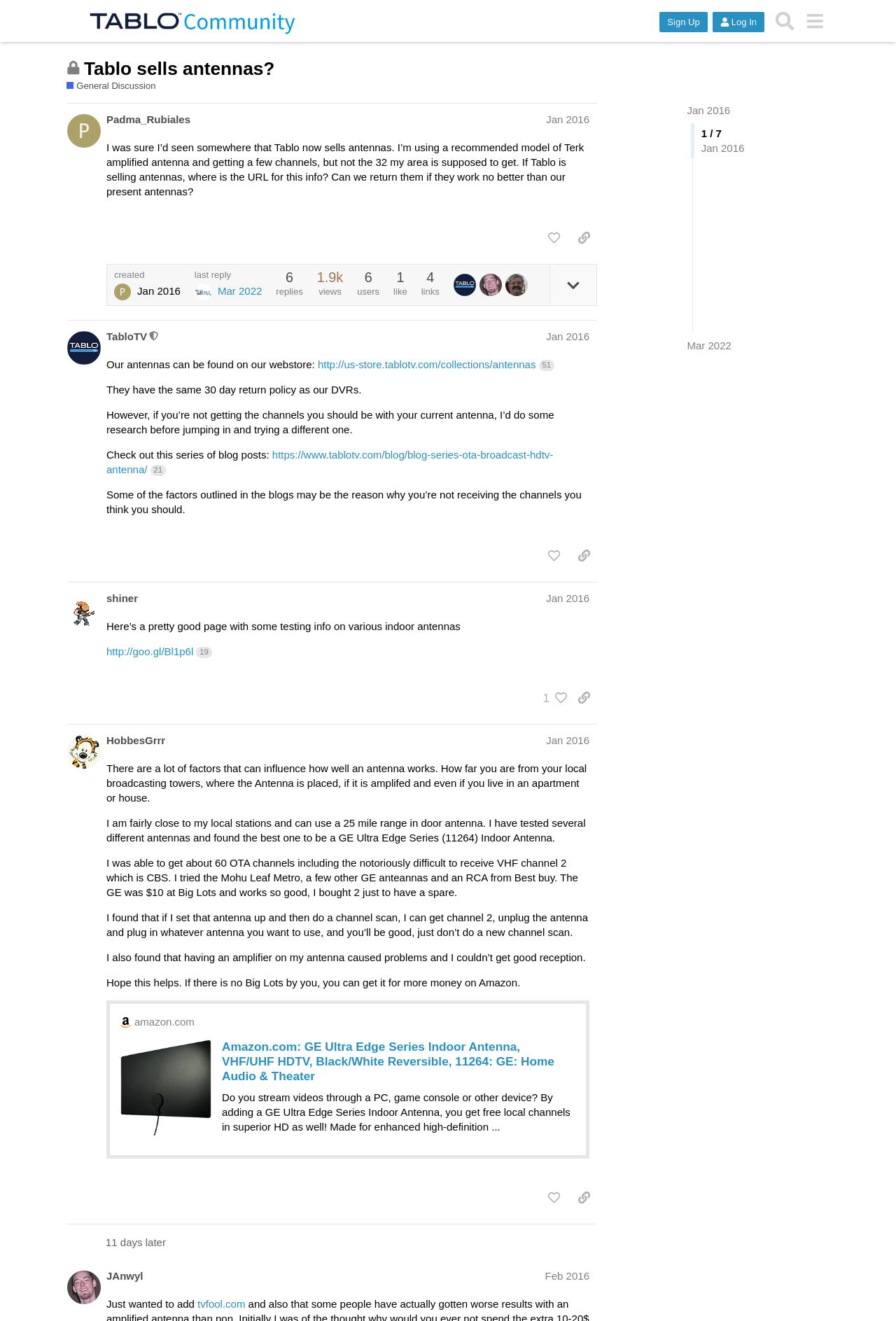Please determine the bounding box coordinates for the UI element described here. Use the format (top-left x, top-left y, bottom-right x, bottom-right y) with values bounded between 0 and 1: title="beastman"

[0.564, 0.207, 0.593, 0.224]